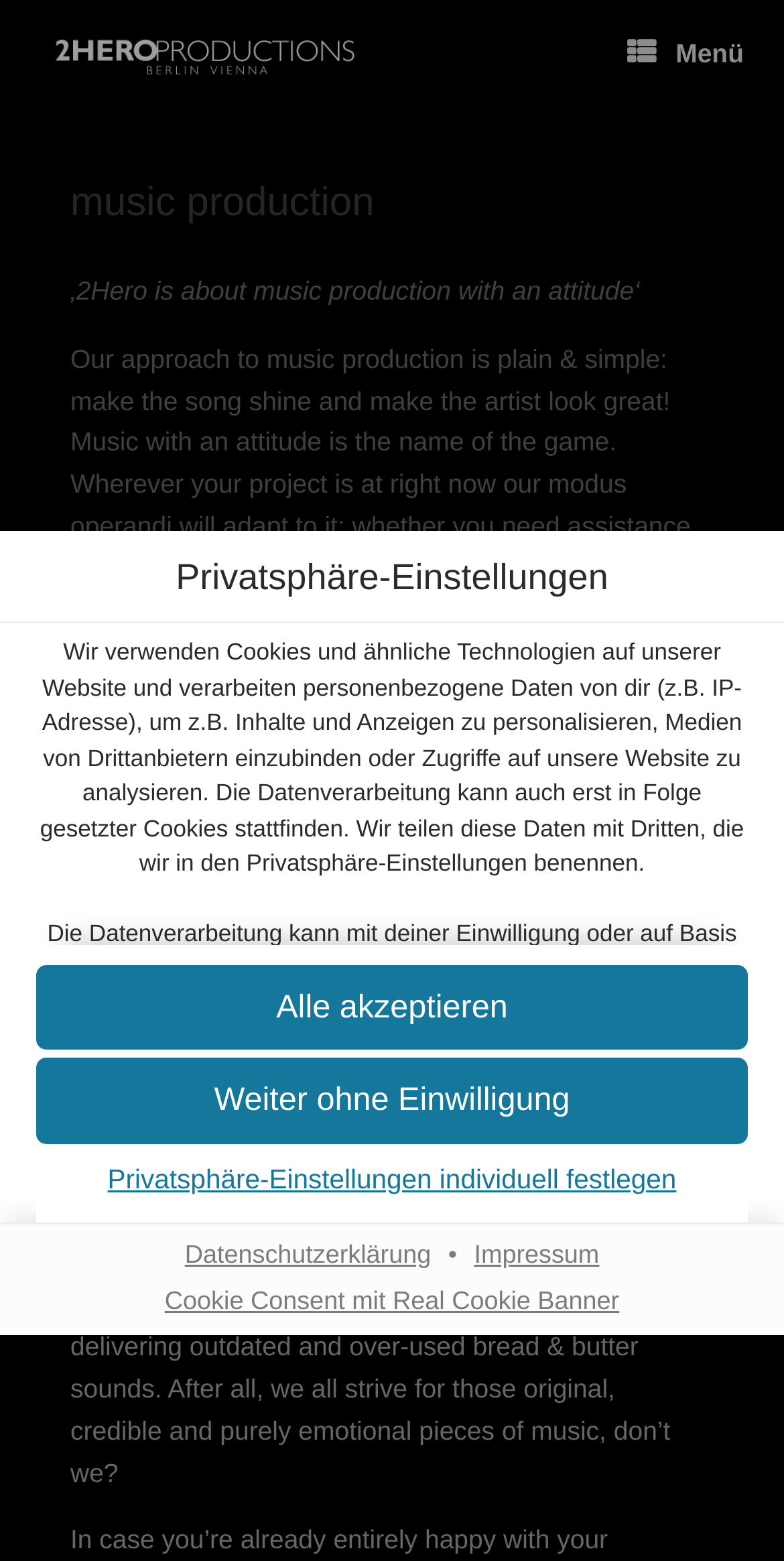Show the bounding box coordinates of the region that should be clicked to follow the instruction: "view imprint."

[0.592, 0.794, 0.777, 0.812]